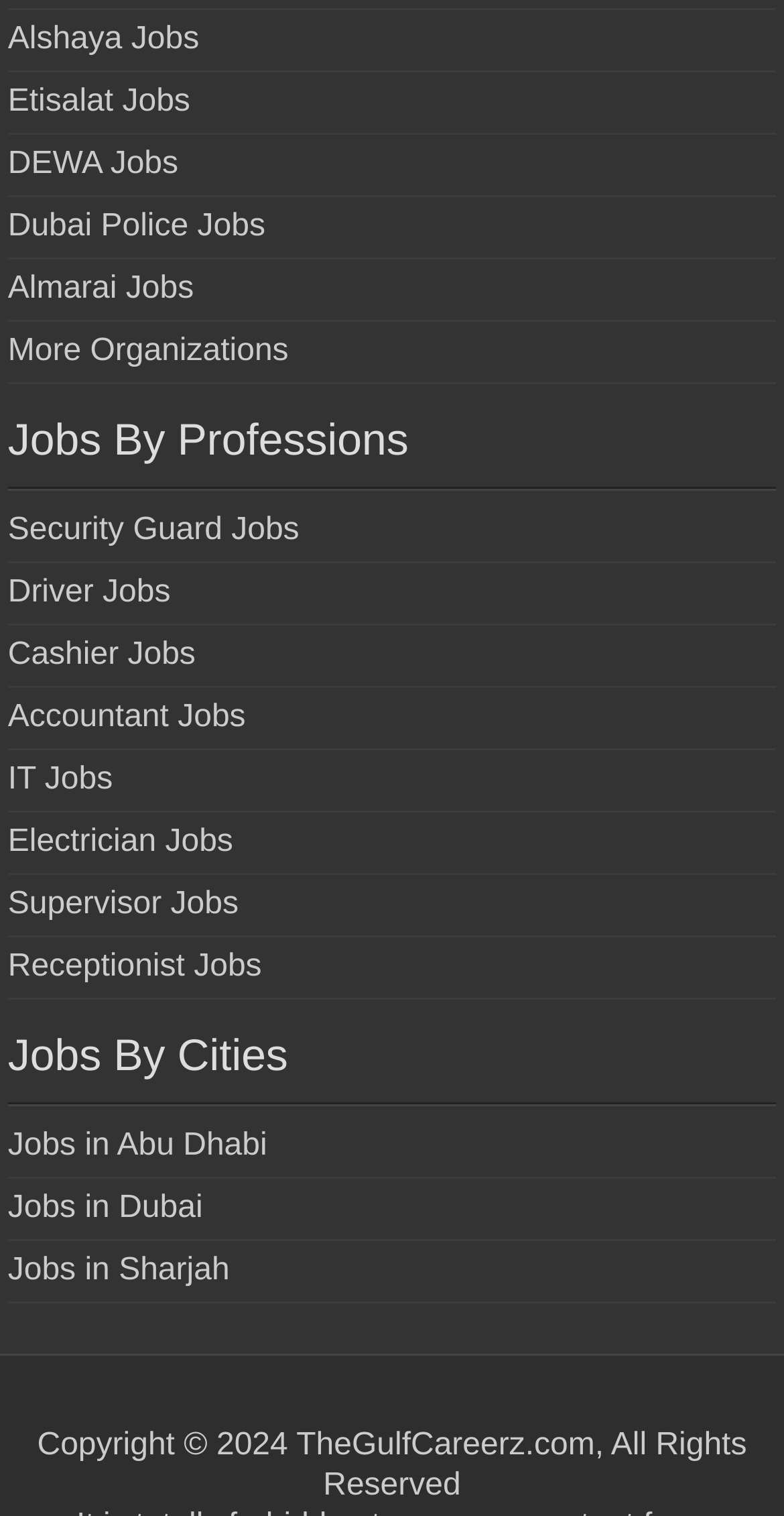How many links are there under 'Jobs By Cities'?
Answer briefly with a single word or phrase based on the image.

3